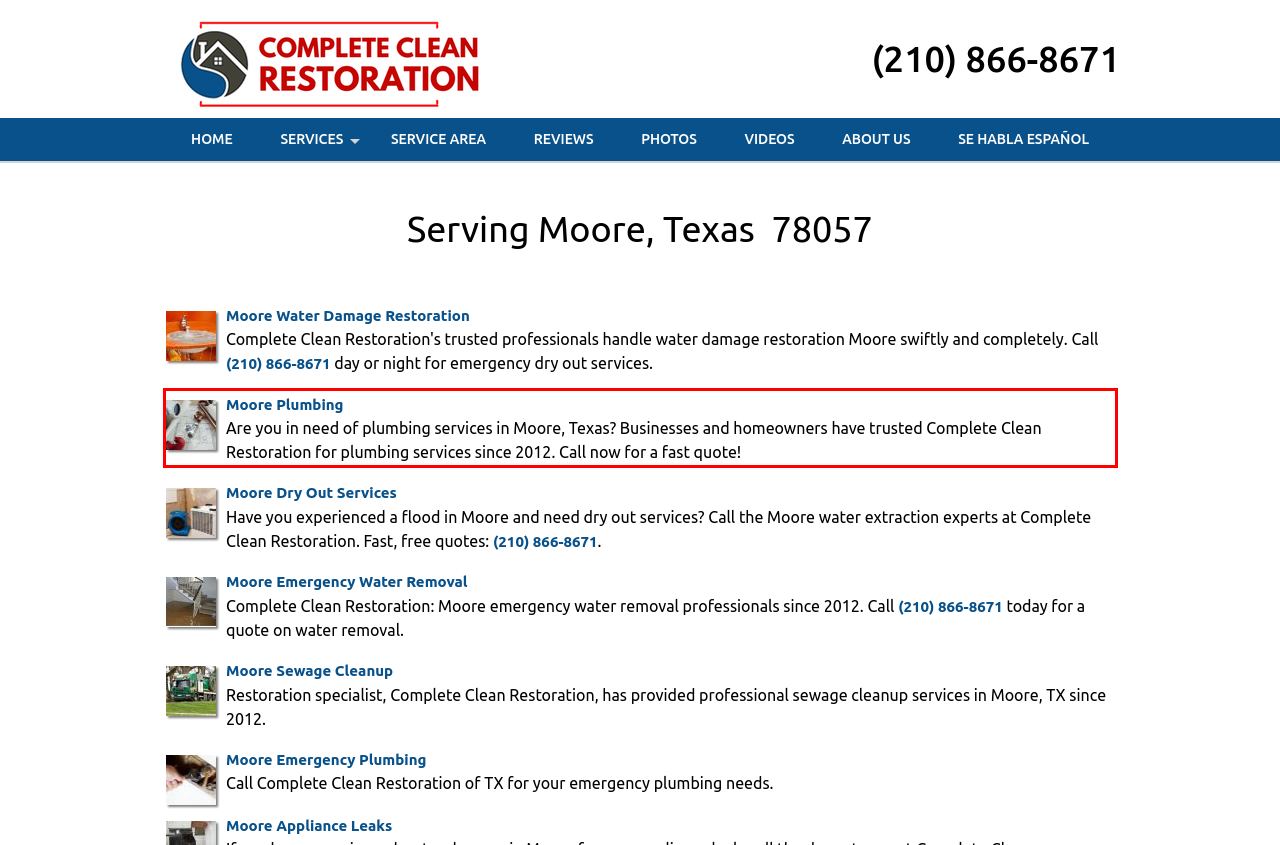Given a webpage screenshot, identify the text inside the red bounding box using OCR and extract it.

Moore Plumbing Are you in need of plumbing services in Moore, Texas? Businesses and homeowners have trusted Complete Clean Restoration for plumbing services since 2012. Call now for a fast quote!